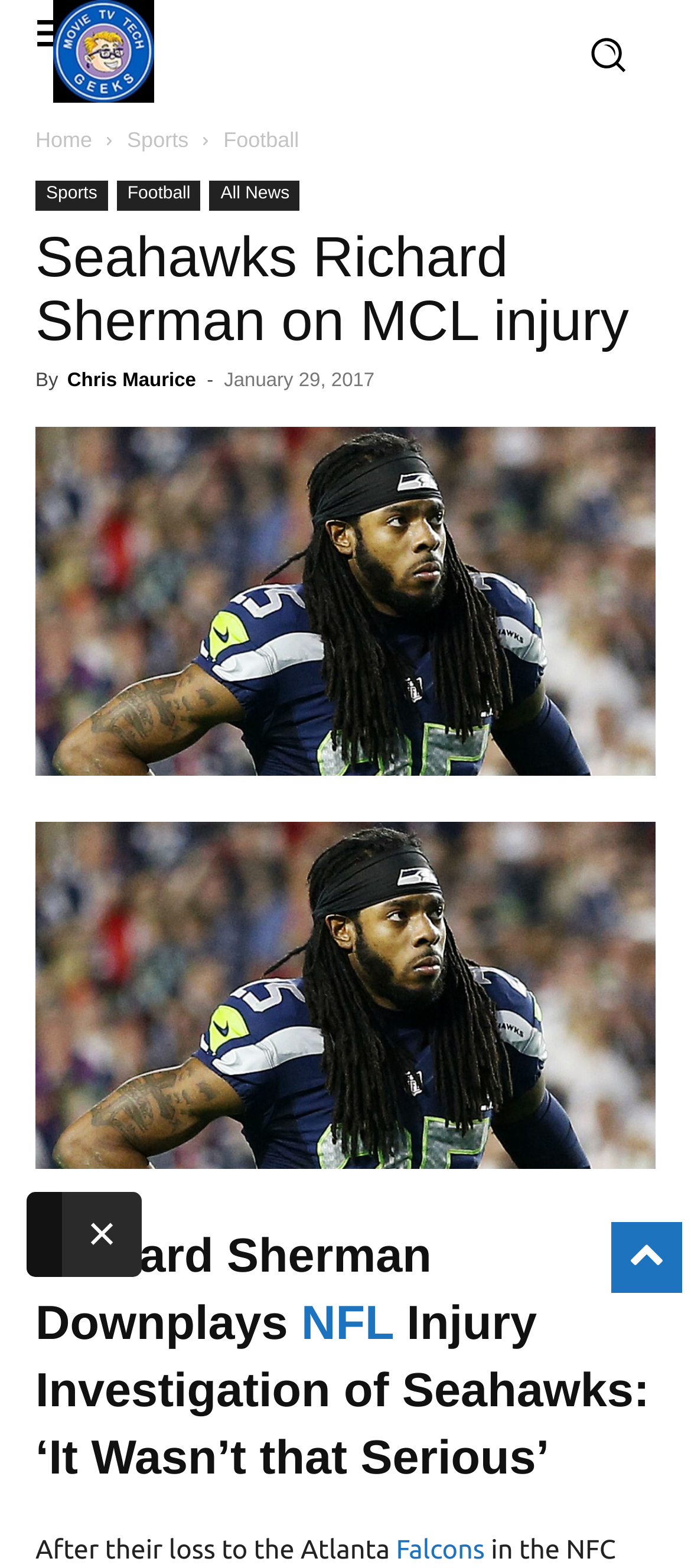Can you determine the bounding box coordinates of the area that needs to be clicked to fulfill the following instruction: "Read the article by 'Chris Maurice'"?

[0.097, 0.236, 0.284, 0.25]